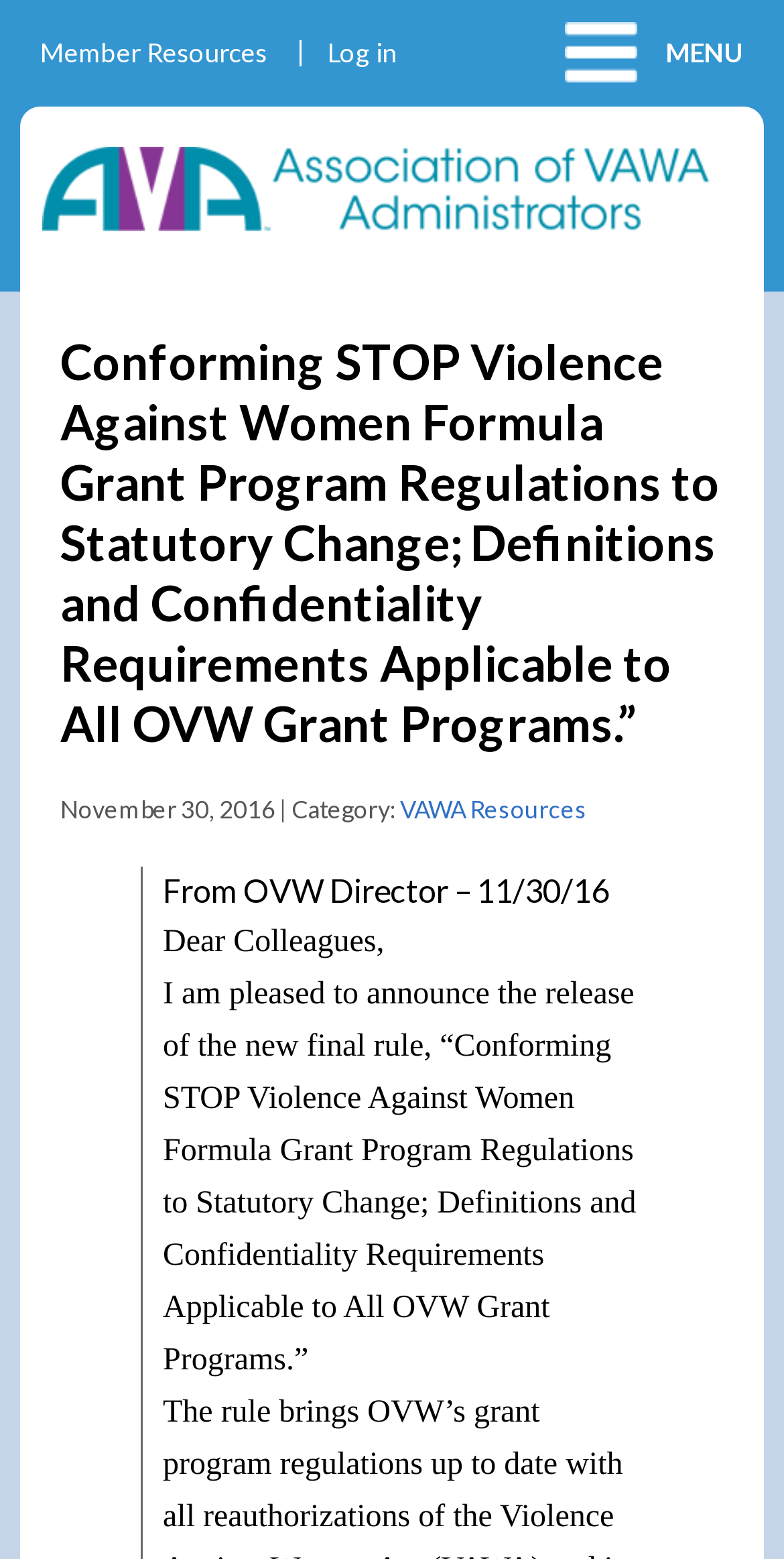What is the topic of the new final rule?
Please respond to the question with a detailed and thorough explanation.

I inferred this from the heading 'Conforming STOP Violence Against Women Formula Grant Program Regulations to Statutory Change; Definitions and Confidentiality Requirements Applicable to All OVW Grant Programs.”', which suggests that this is the topic of the new final rule being announced.